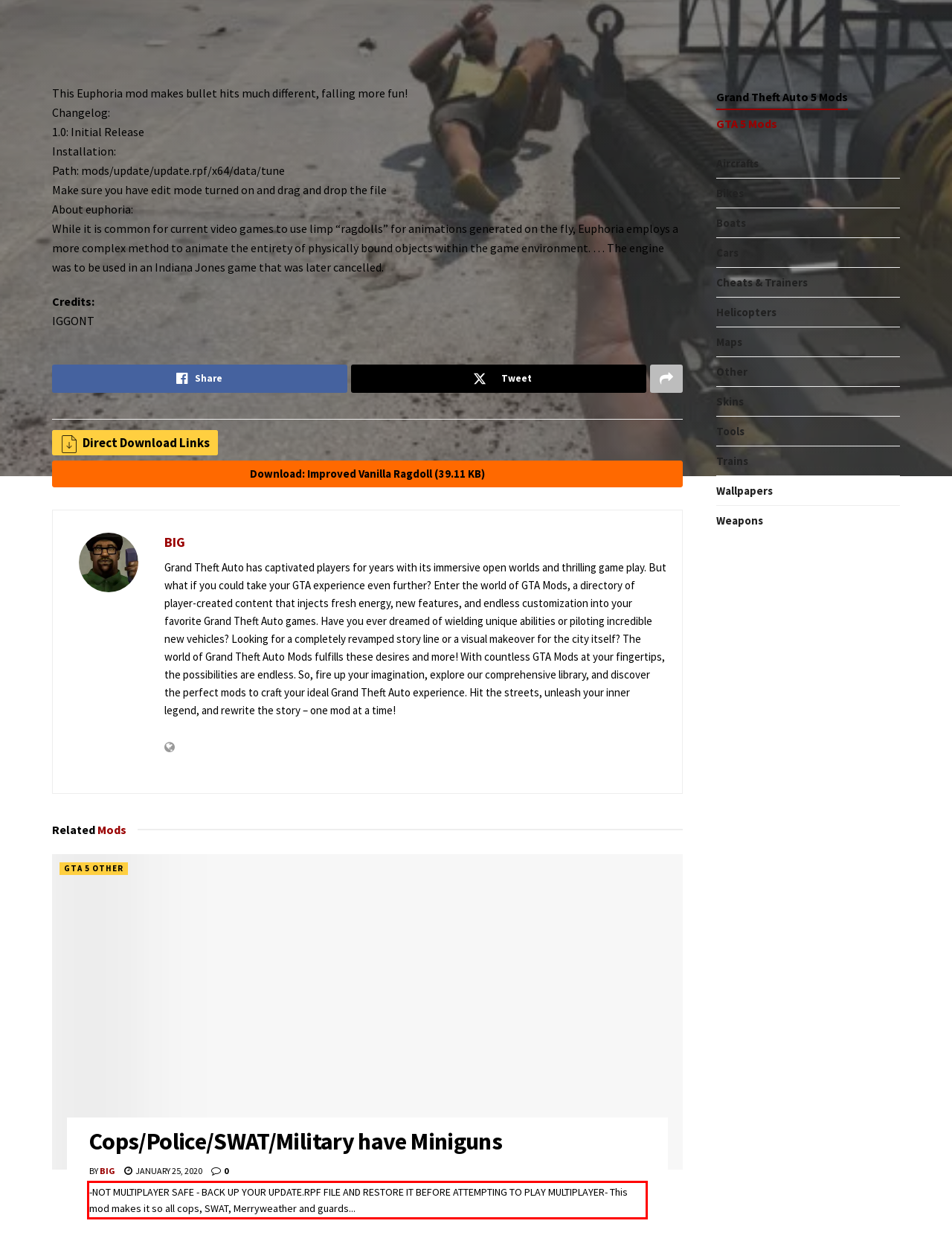Identify and extract the text within the red rectangle in the screenshot of the webpage.

-NOT MULTIPLAYER SAFE - BACK UP YOUR UPDATE.RPF FILE AND RESTORE IT BEFORE ATTEMPTING TO PLAY MULTIPLAYER- This mod makes it so all cops, SWAT, Merryweather and guards...